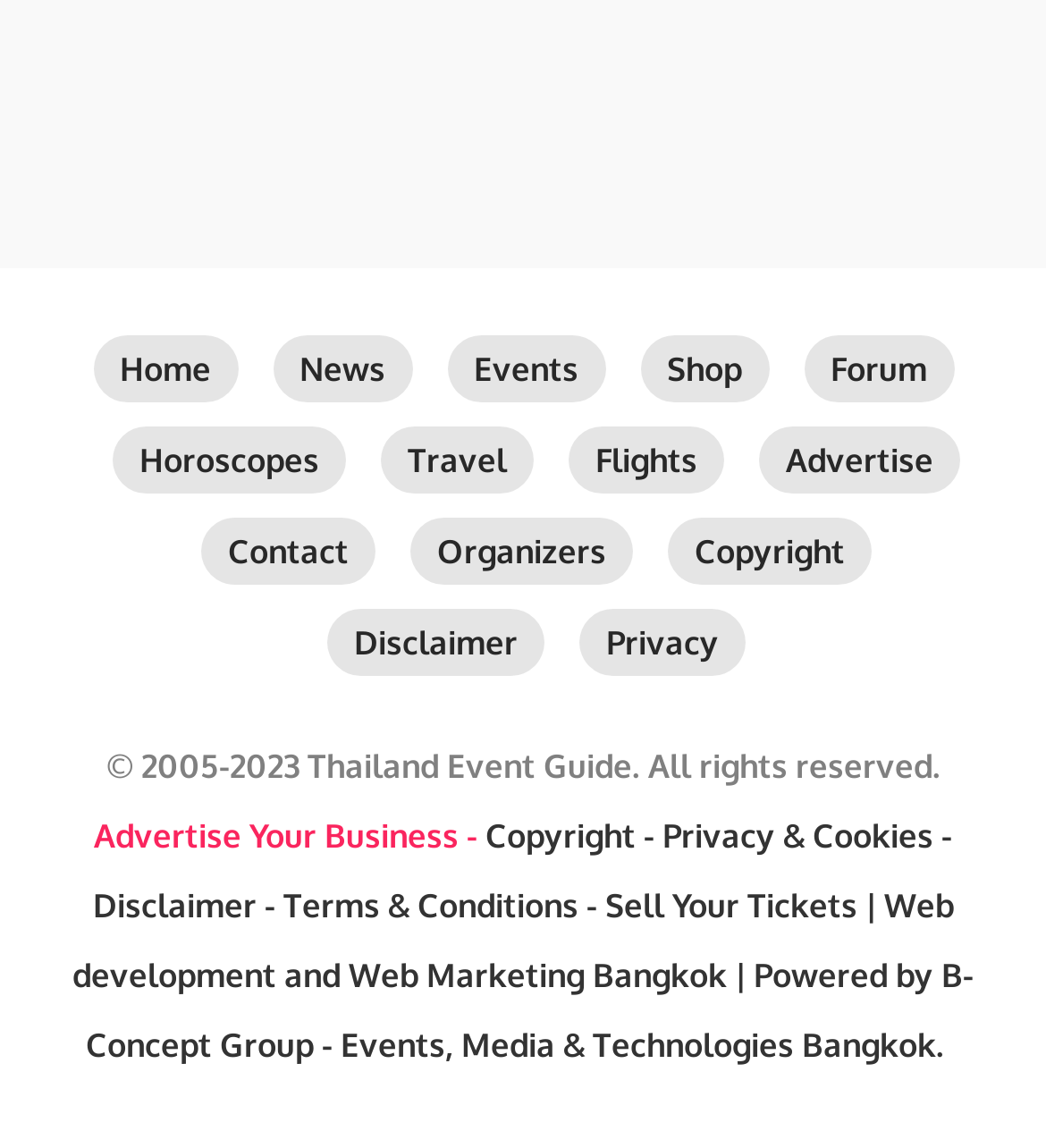What is the company name mentioned in the footer section?
Answer the question with detailed information derived from the image.

I looked at the footer section of the page and found the company name 'B-Concept Group' mentioned, along with the phrase 'Powered by'.